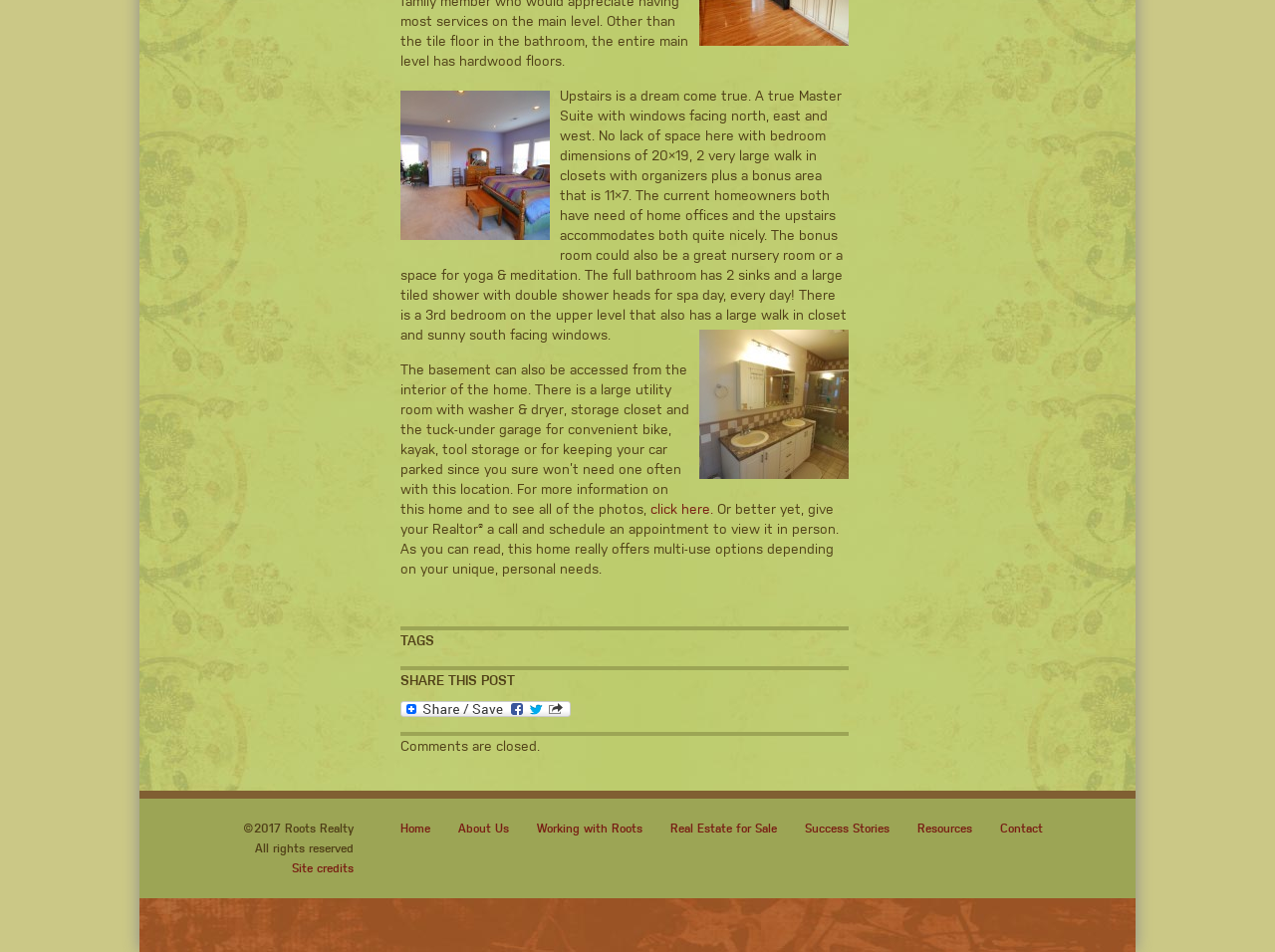From the webpage screenshot, predict the bounding box of the UI element that matches this description: "Real Estate for Sale".

[0.526, 0.863, 0.609, 0.878]